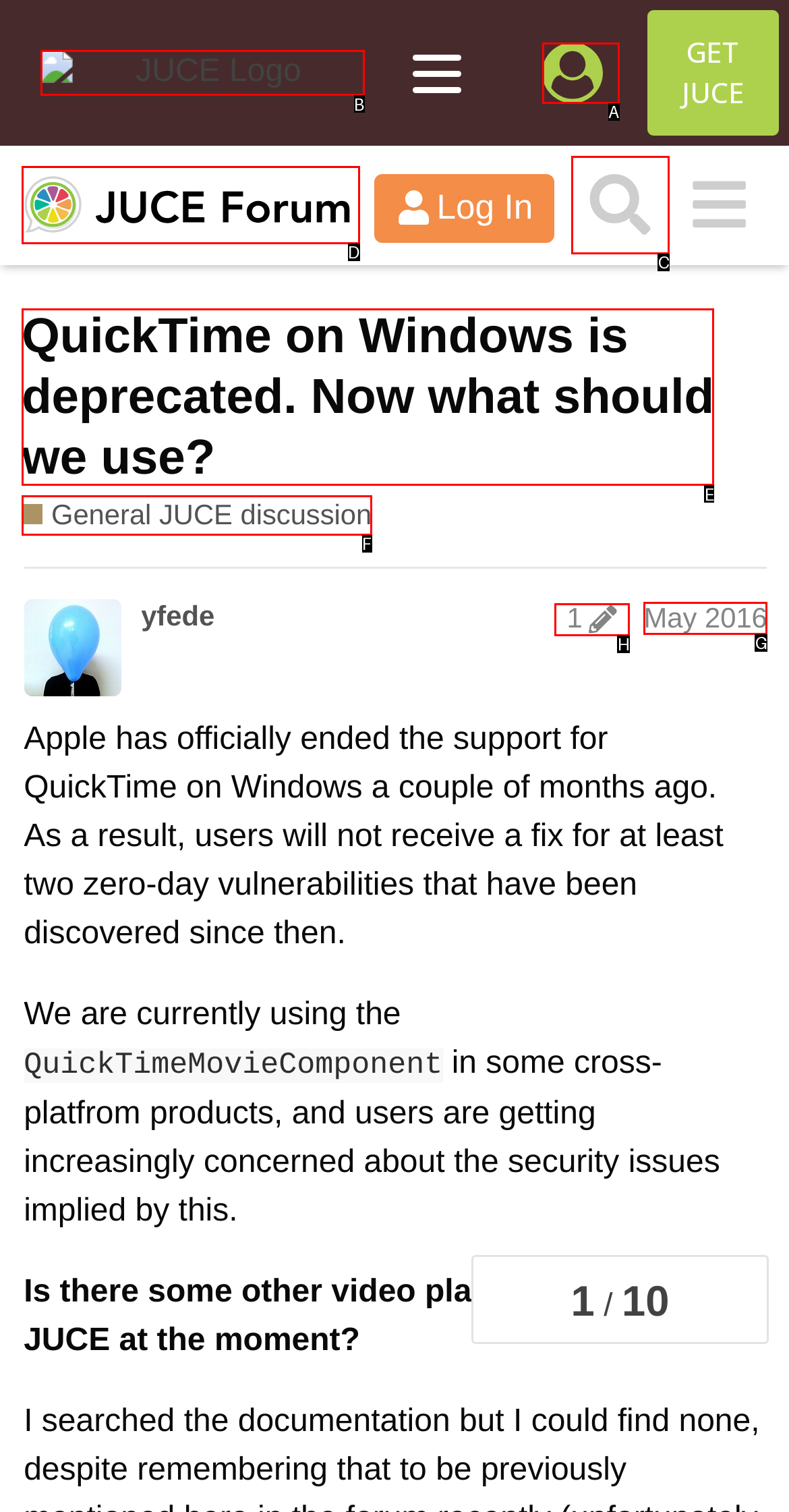Look at the description: General JUCE discussion
Determine the letter of the matching UI element from the given choices.

F